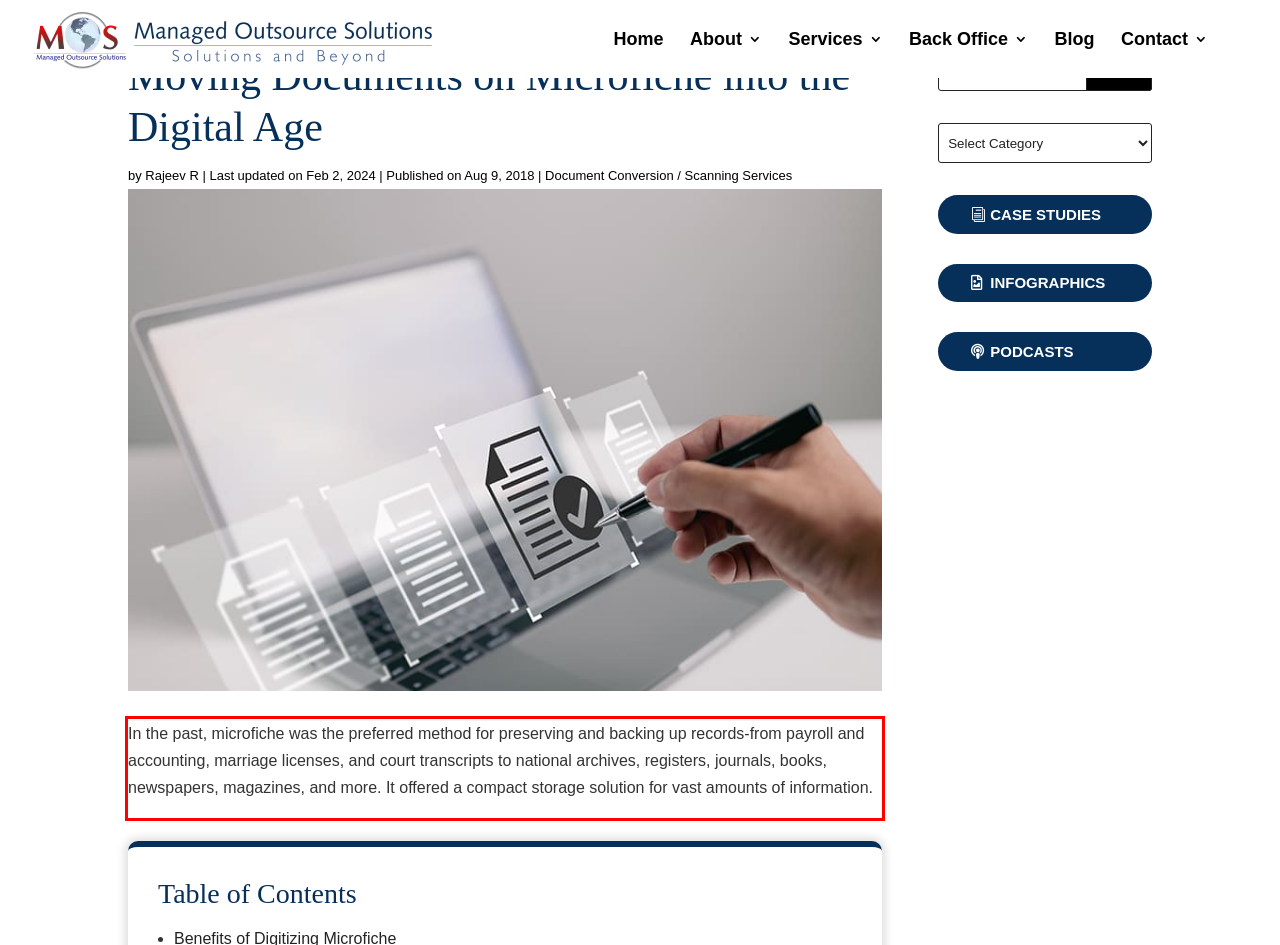Examine the webpage screenshot and use OCR to obtain the text inside the red bounding box.

In the past, microfiche was the preferred method for preserving and backing up records-from payroll and accounting, marriage licenses, and court transcripts to national archives, registers, journals, books, newspapers, magazines, and more. It offered a compact storage solution for vast amounts of information.